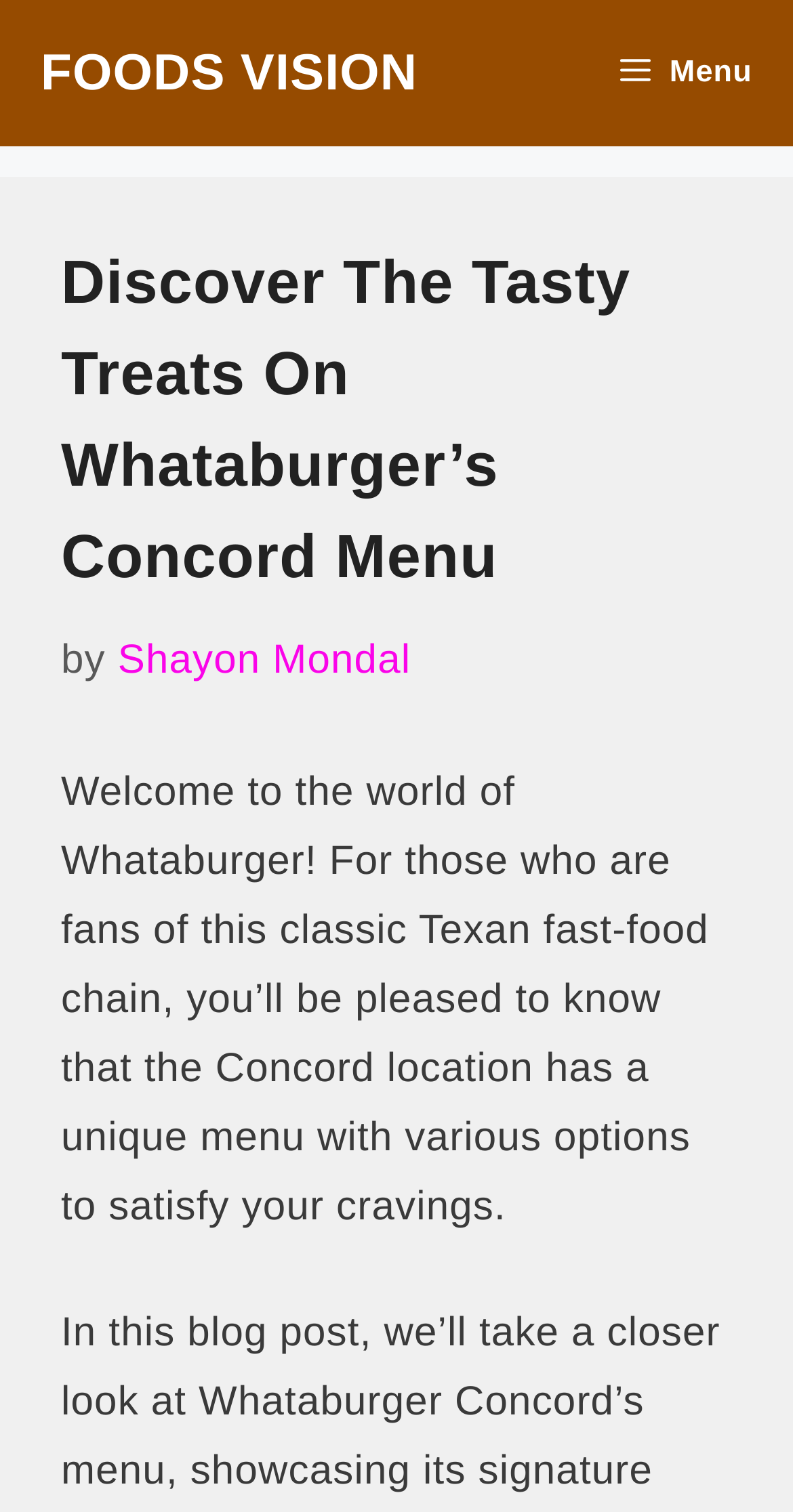What is the headline of the webpage?

Discover The Tasty Treats On Whataburger’s Concord Menu